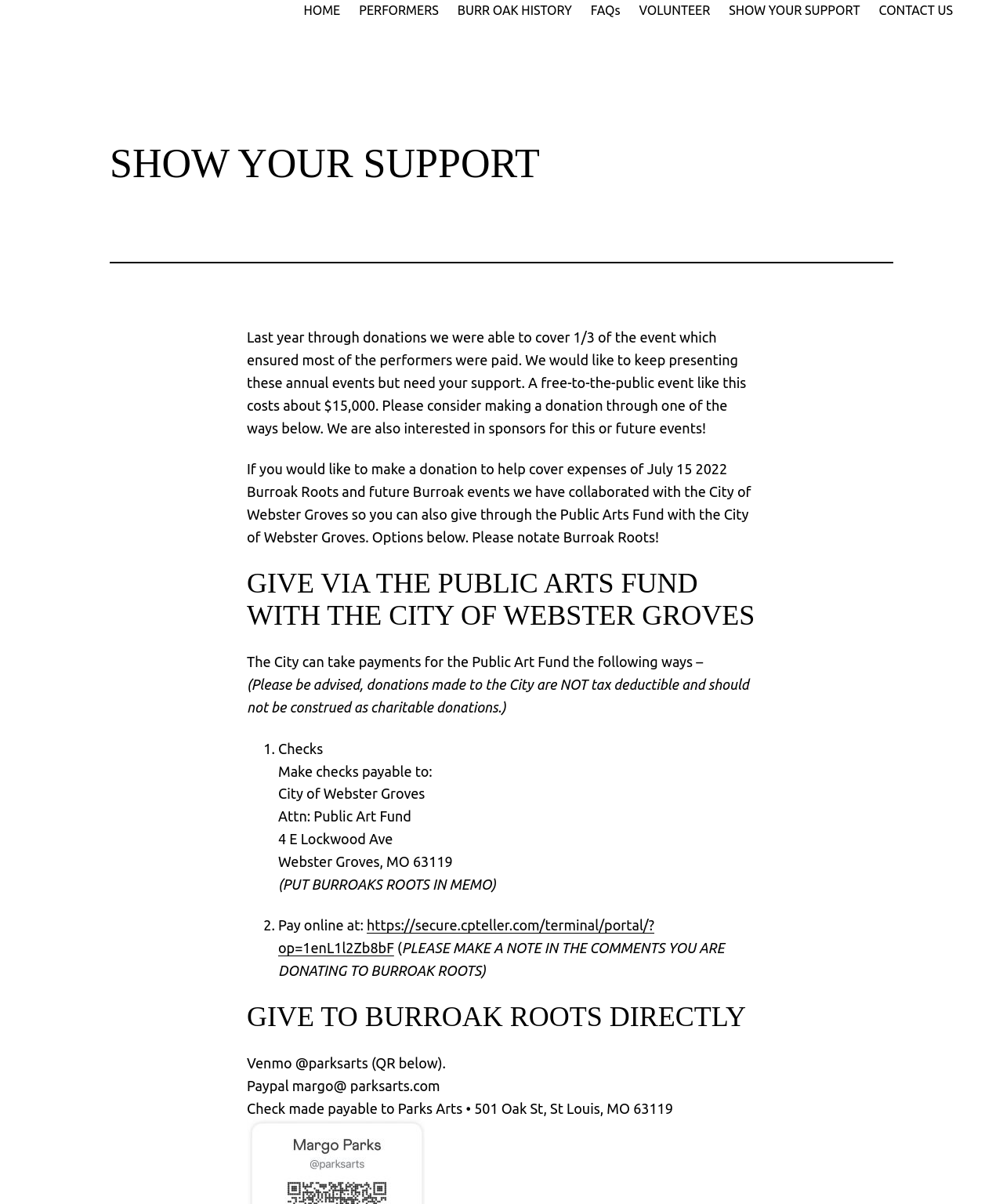Provide a one-word or short-phrase response to the question:
What is the purpose of the event?

To cover expenses